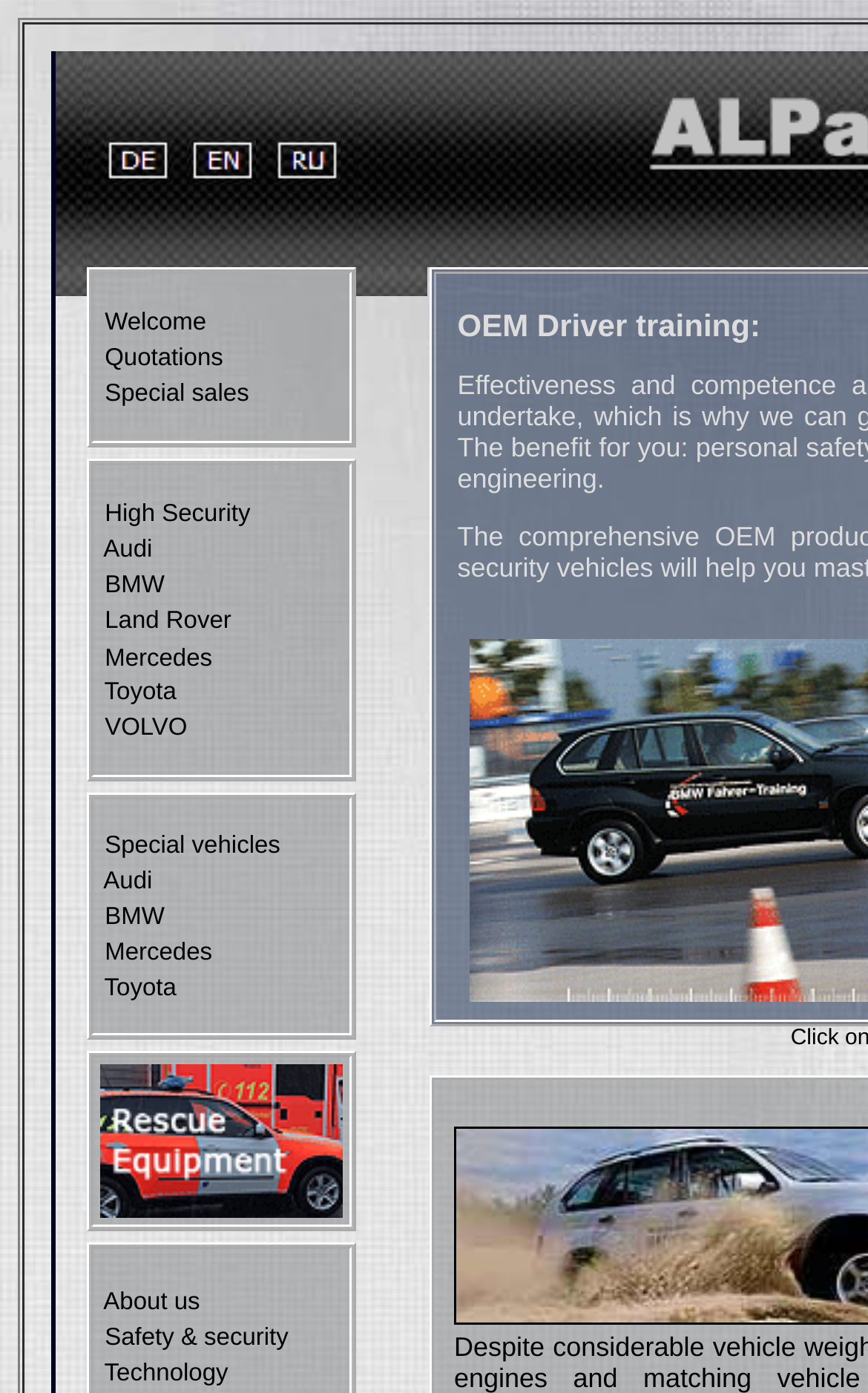Identify the bounding box coordinates for the UI element described as: "Safety & security". The coordinates should be provided as four floats between 0 and 1: [left, top, right, bottom].

[0.121, 0.951, 0.332, 0.97]